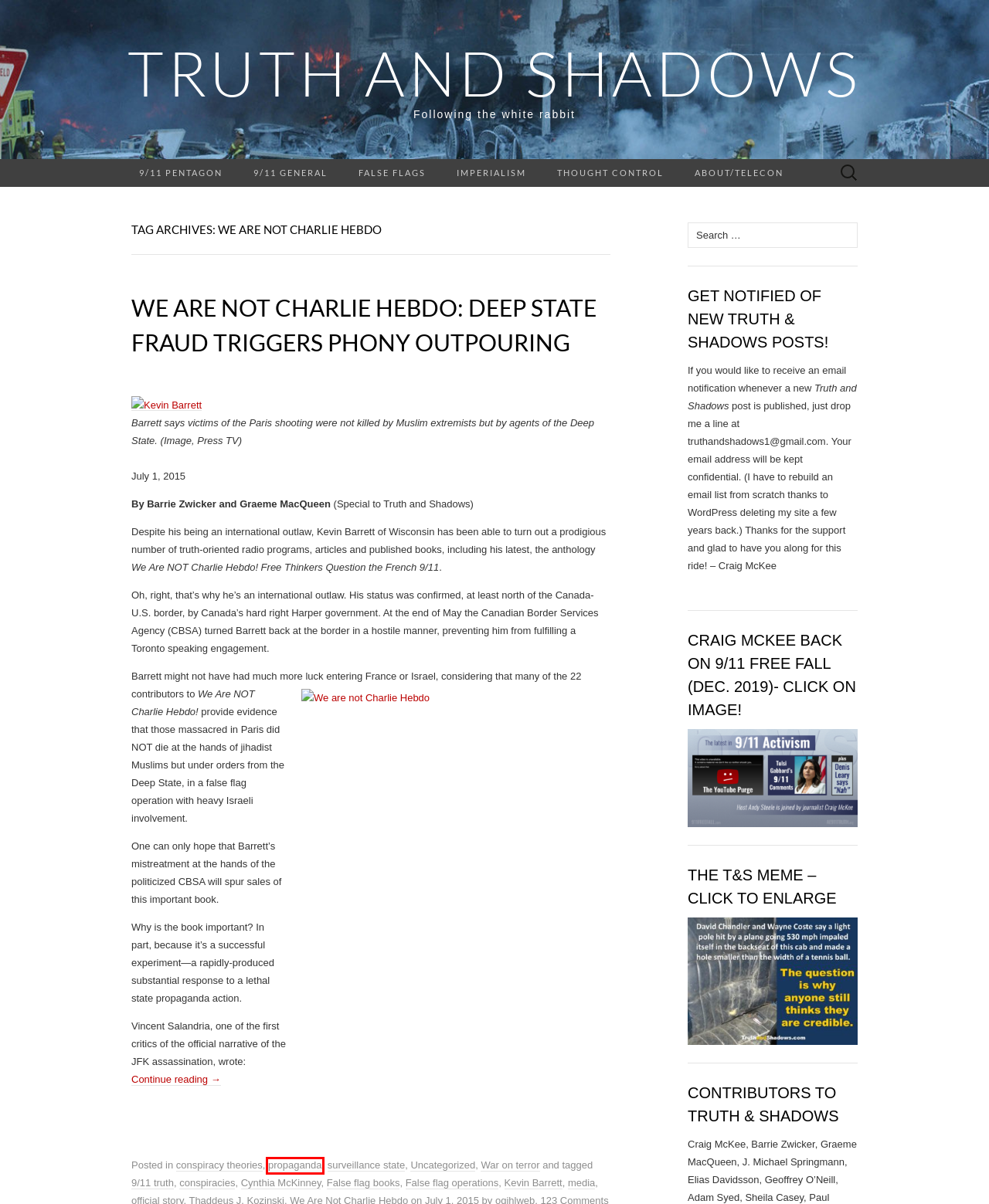You are given a screenshot of a webpage within which there is a red rectangle bounding box. Please choose the best webpage description that matches the new webpage after clicking the selected element in the bounding box. Here are the options:
A. About me/Archives: 9/11 and Other Deep State Crimes Teleconference – Truth and Shadows
B. conspiracies – Truth and Shadows
C. False flag books – Truth and Shadows
D. Truth and Shadows – Following the white rabbit
E. War on terror – Truth and Shadows
F. False flag operations – Truth and Shadows
G. propaganda – Truth and Shadows
H. Kevin Barrett – Truth and Shadows

G